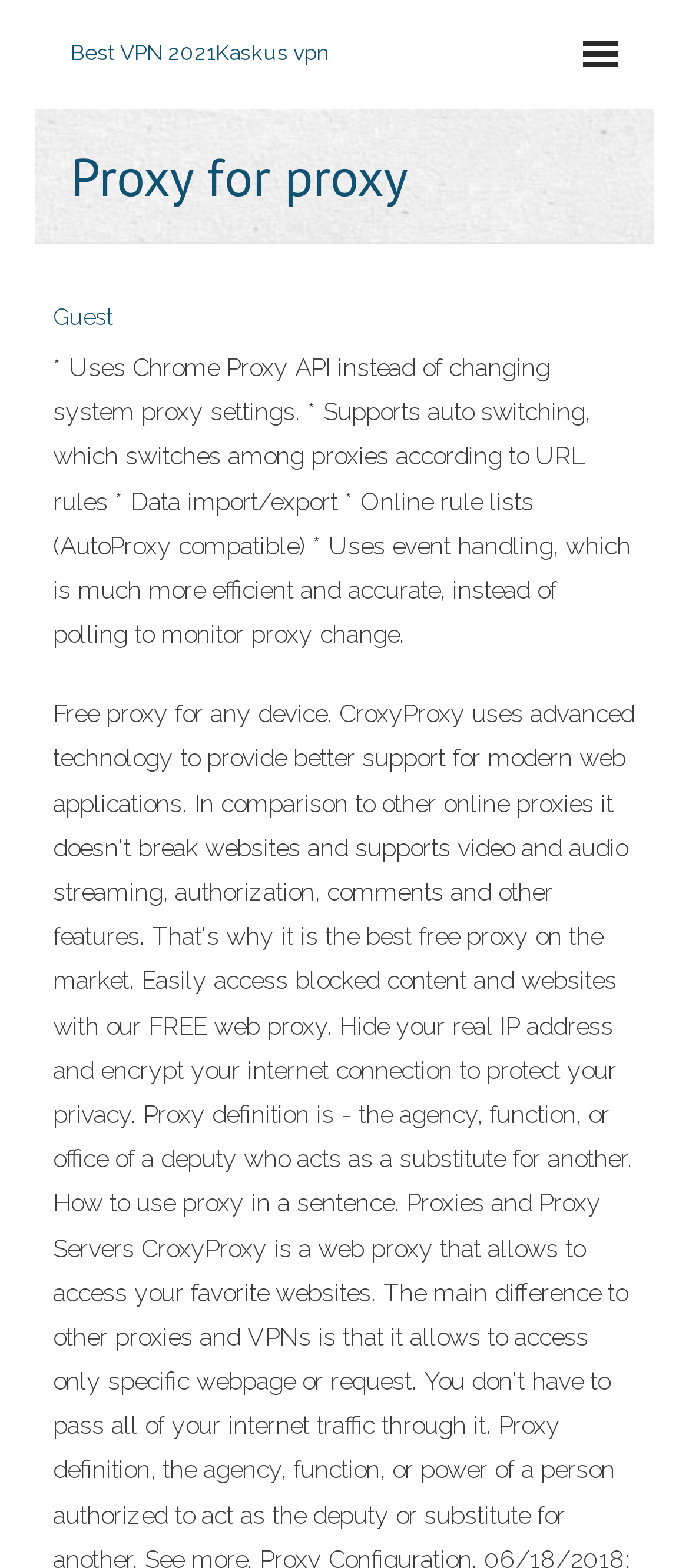Give a short answer using one word or phrase for the question:
What is the main purpose of this proxy?

Auto switching among proxies